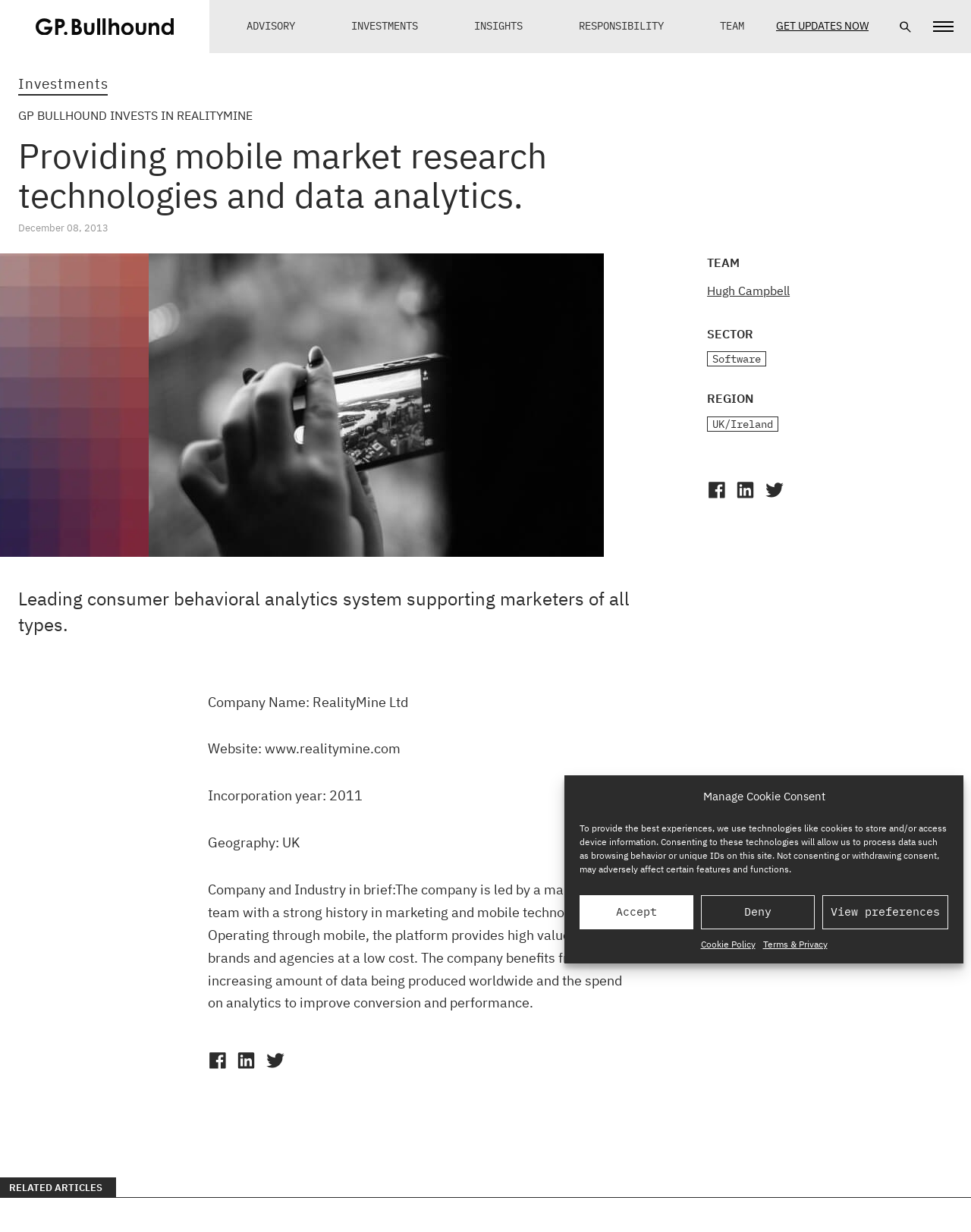What is the company name?
Please respond to the question with a detailed and informative answer.

I found the company name by looking at the static text element that says 'Company Name: RealityMine Ltd'.